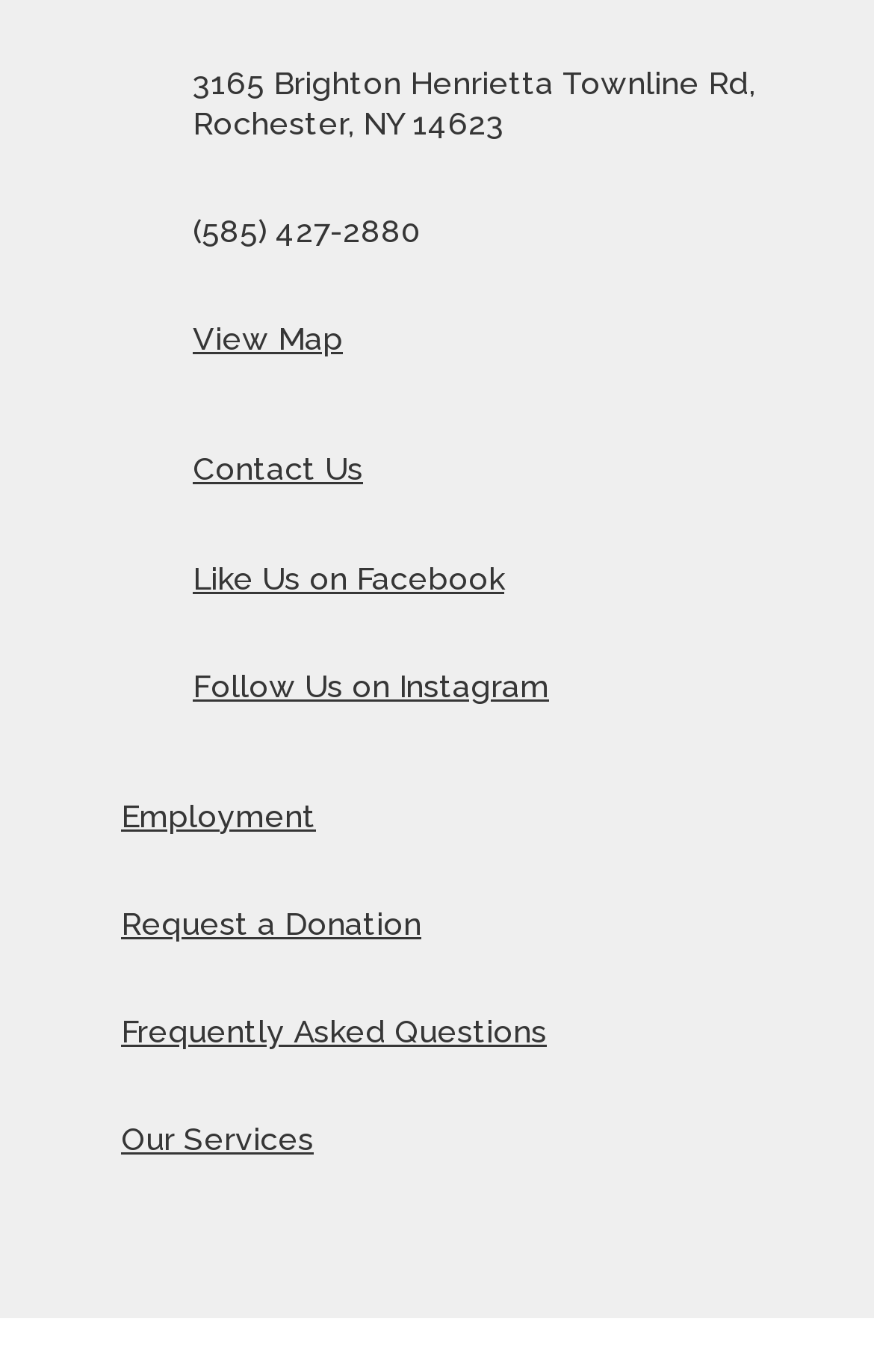Show the bounding box coordinates of the region that should be clicked to follow the instruction: "Like Us on Facebook."

[0.221, 0.408, 0.577, 0.434]